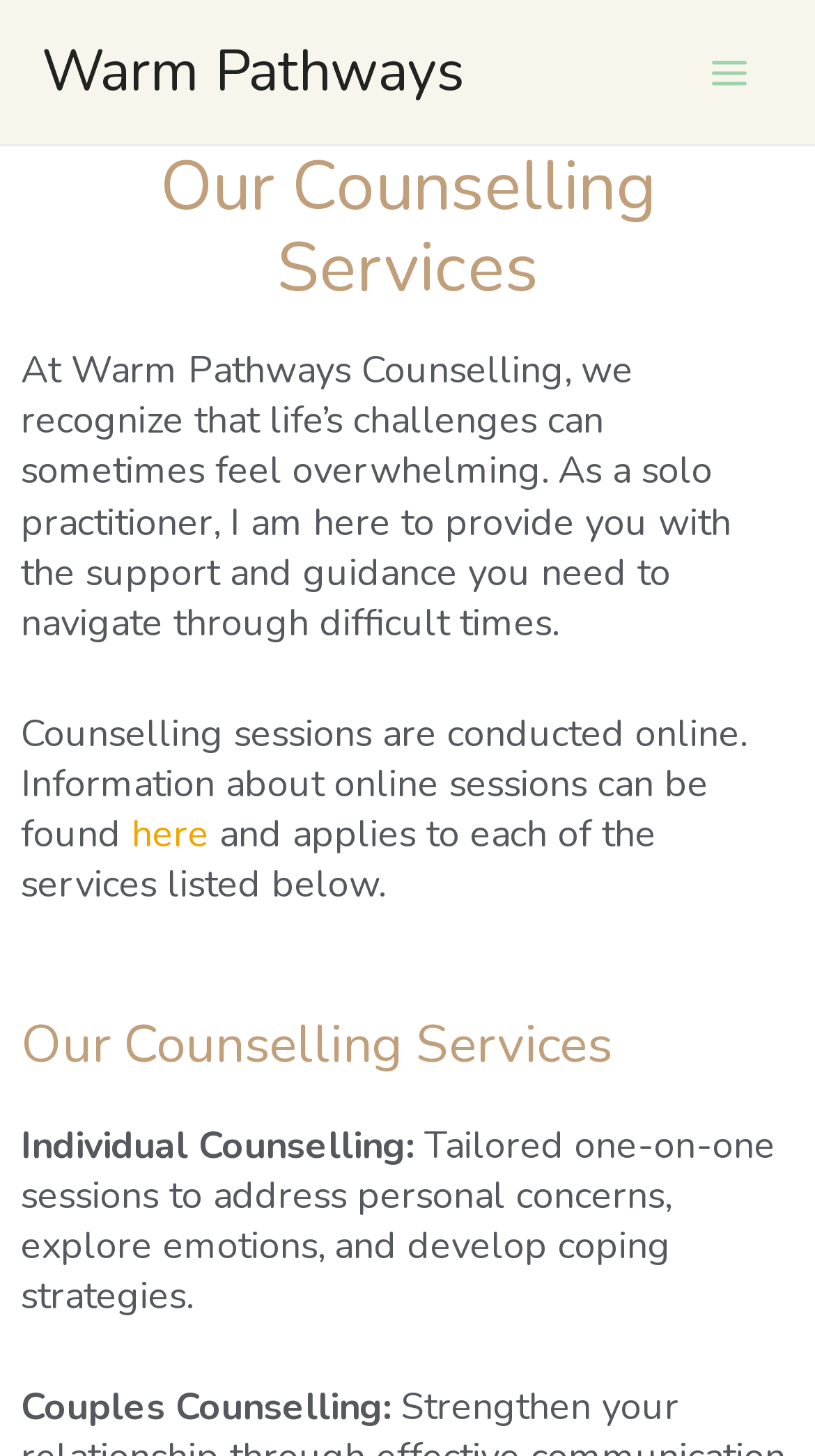What is the name of the counselling service?
Refer to the image and answer the question using a single word or phrase.

Warm Pathways